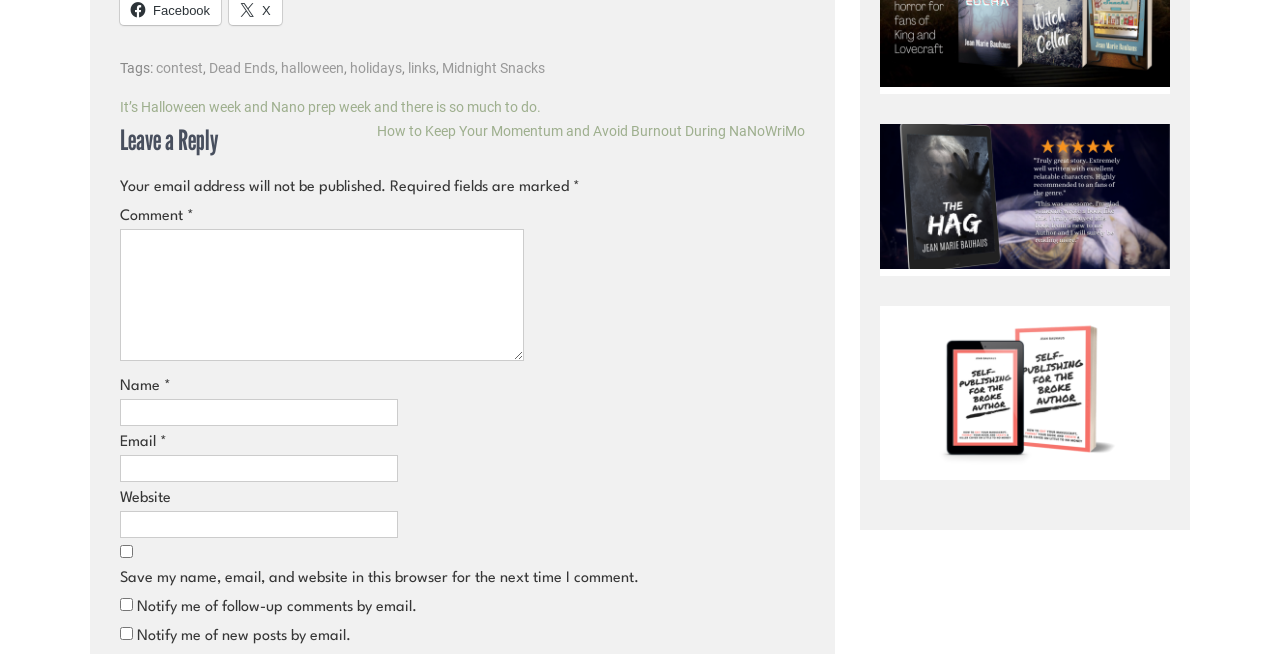Kindly determine the bounding box coordinates for the area that needs to be clicked to execute this instruction: "Click on the 'contest' link".

[0.122, 0.092, 0.159, 0.116]